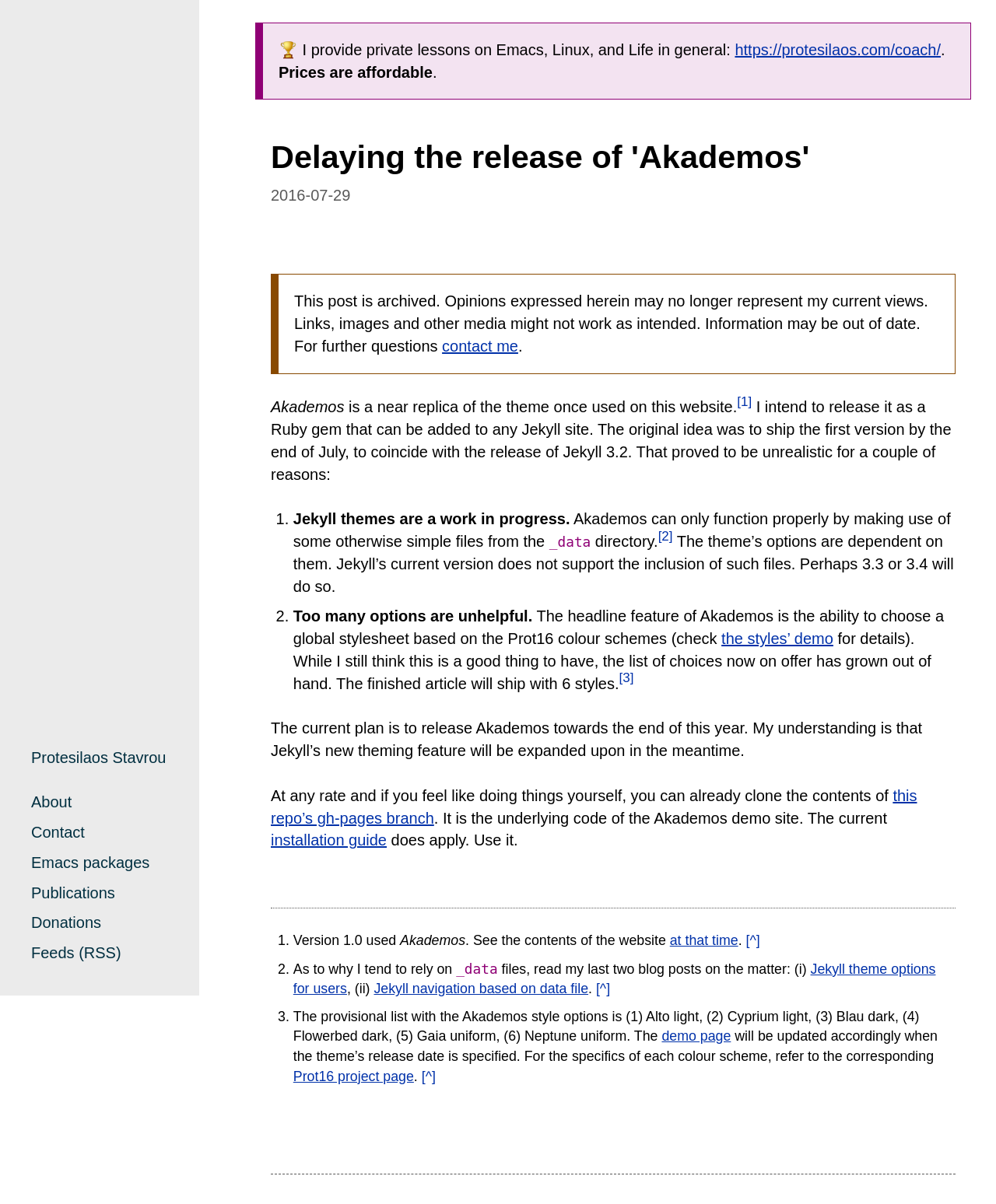Observe the image and answer the following question in detail: What is the current plan for releasing Akademos?

The current plan is to release Akademos towards the end of 2016, as mentioned in the article, which is a delay from the original plan to release it by the end of July.